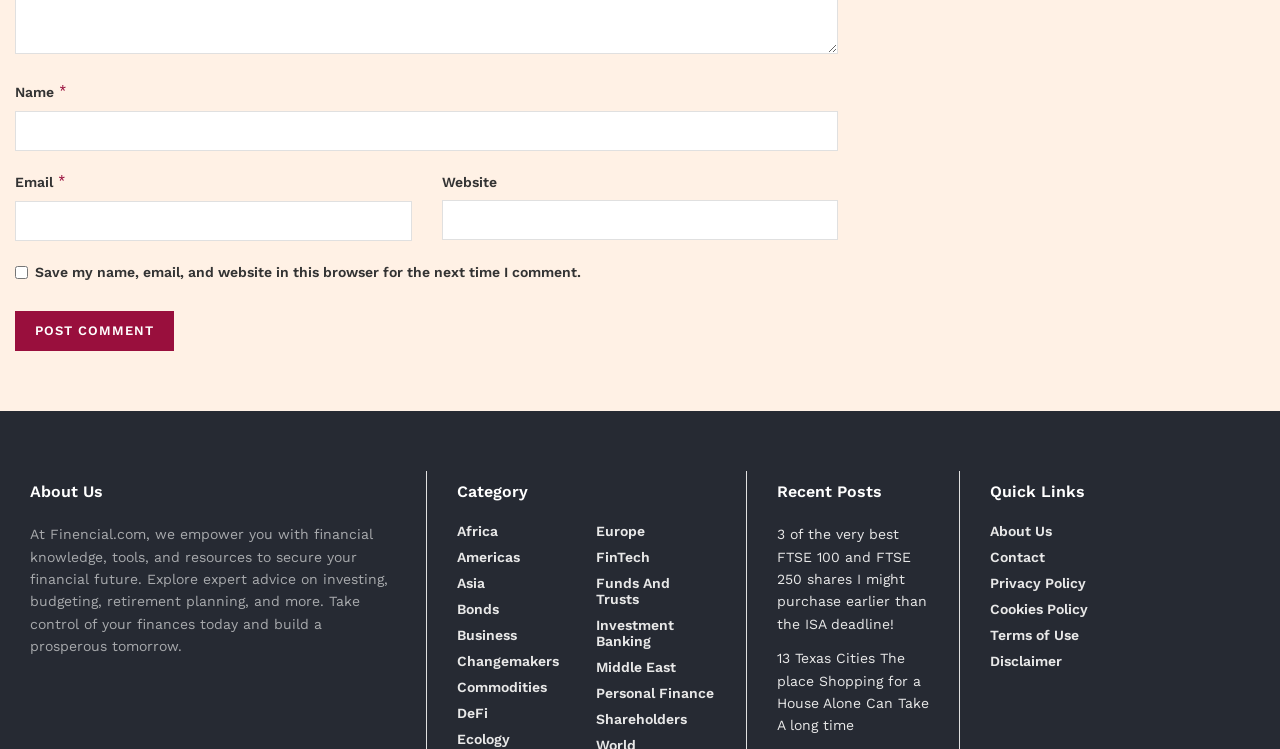What is the purpose of the website?
Give a comprehensive and detailed explanation for the question.

Based on the webpage content, it appears that the website provides financial knowledge, tools, and resources to empower users to secure their financial future. The website has various categories and links related to finance, investing, and personal finance, indicating its purpose is to provide financial information and resources.